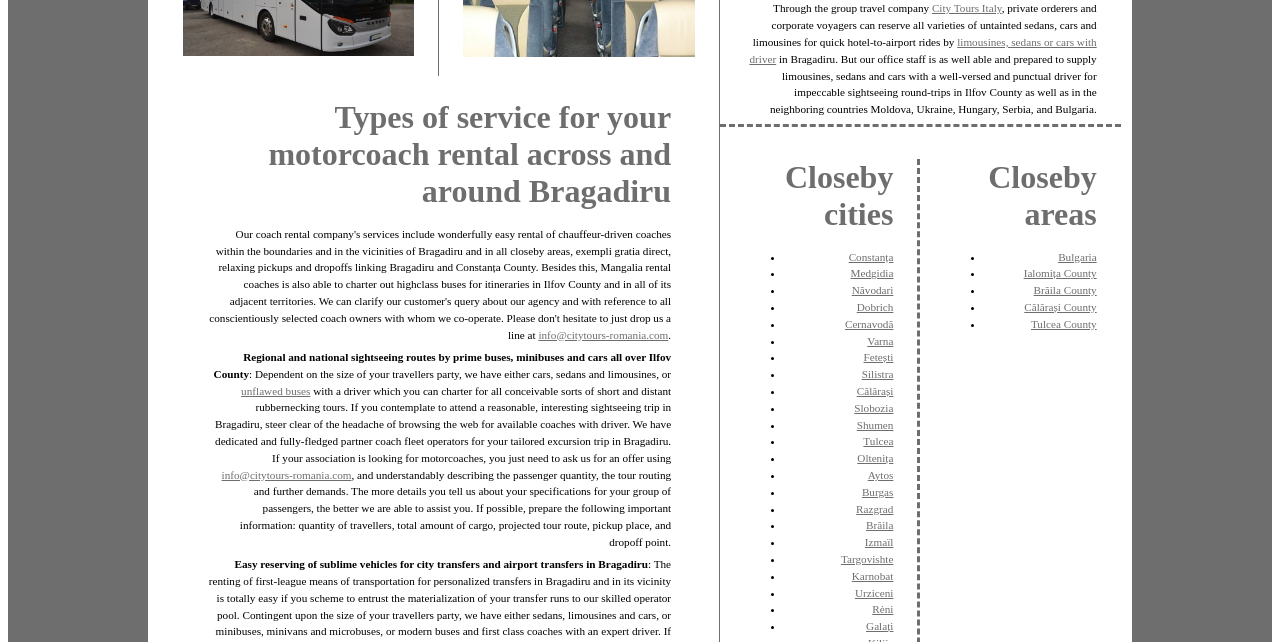Examine the image and give a thorough answer to the following question:
What types of vehicles can be chartered for sightseeing tours?

The webpage mentions that the company offers cars, sedans, limousines, and buses for charter, depending on the size of the traveller's party, for sightseeing tours and other types of trips.